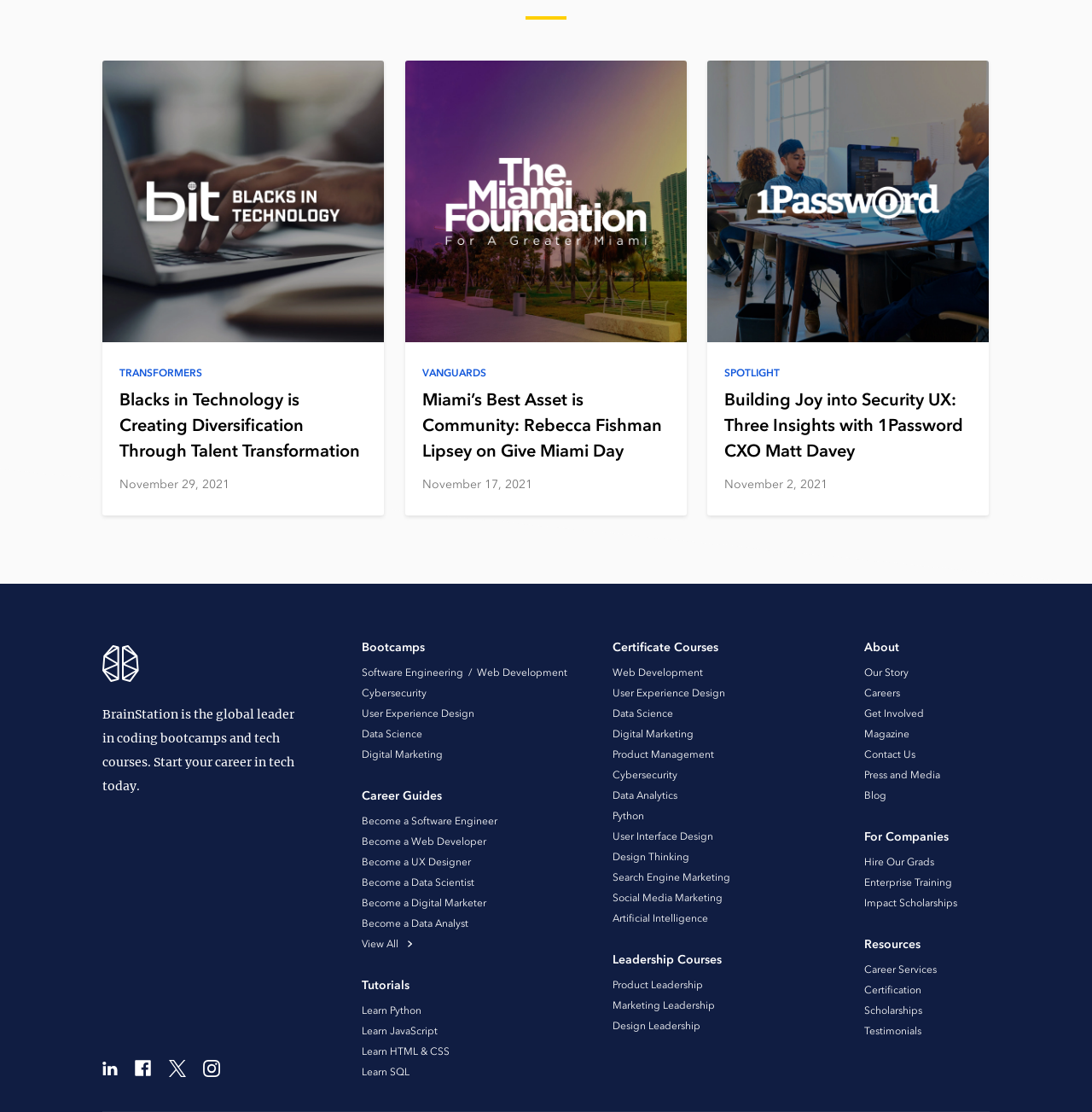What is the name of the logo in the top left corner?
Refer to the image and answer the question using a single word or phrase.

BrainStation